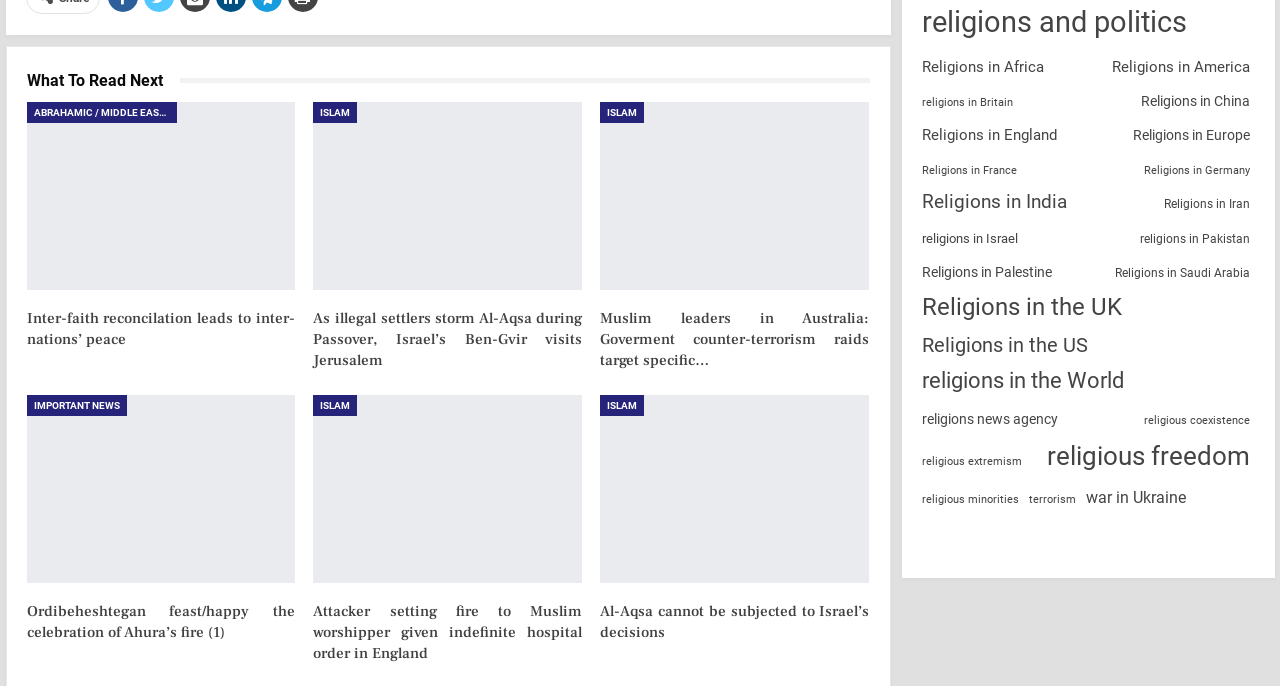Locate the bounding box coordinates of the clickable region to complete the following instruction: "Search for something."

None